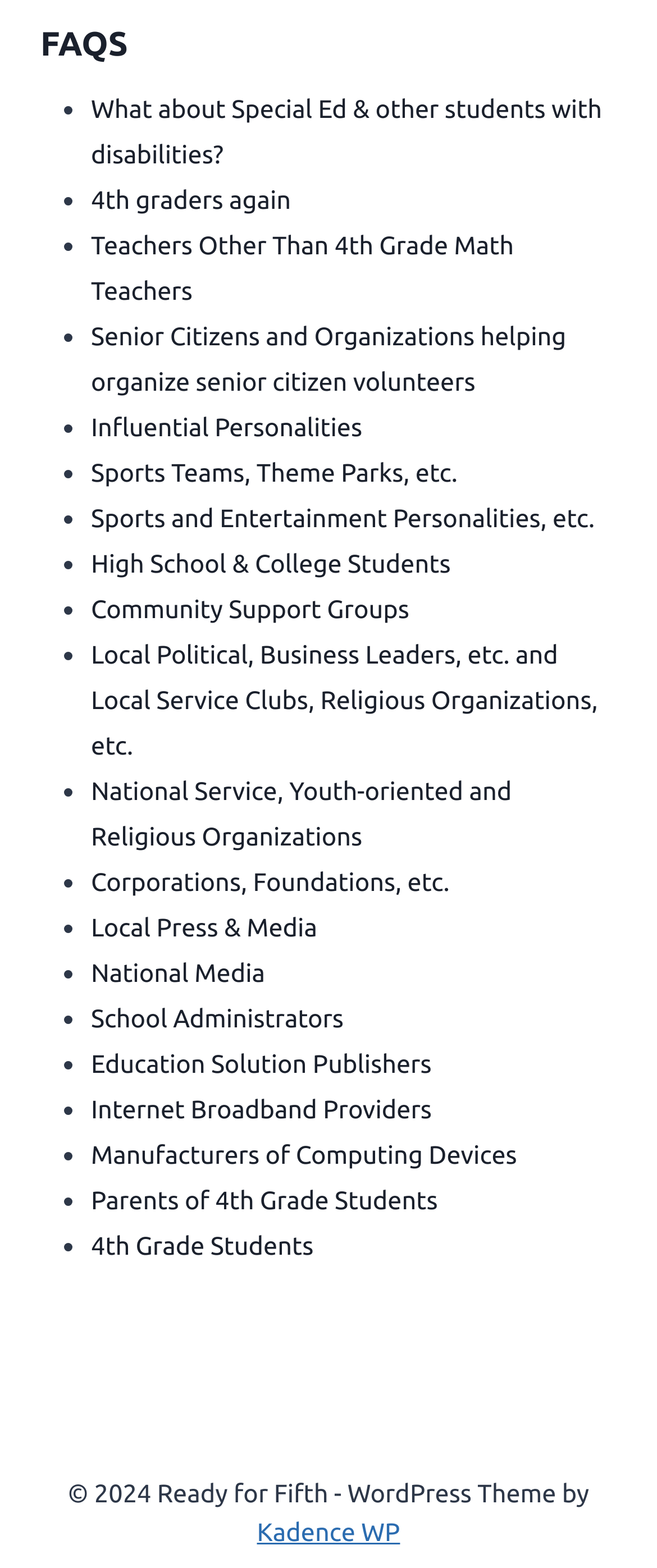Locate the bounding box coordinates of the area that needs to be clicked to fulfill the following instruction: "Click on '4th graders again'". The coordinates should be in the format of four float numbers between 0 and 1, namely [left, top, right, bottom].

[0.138, 0.118, 0.443, 0.136]